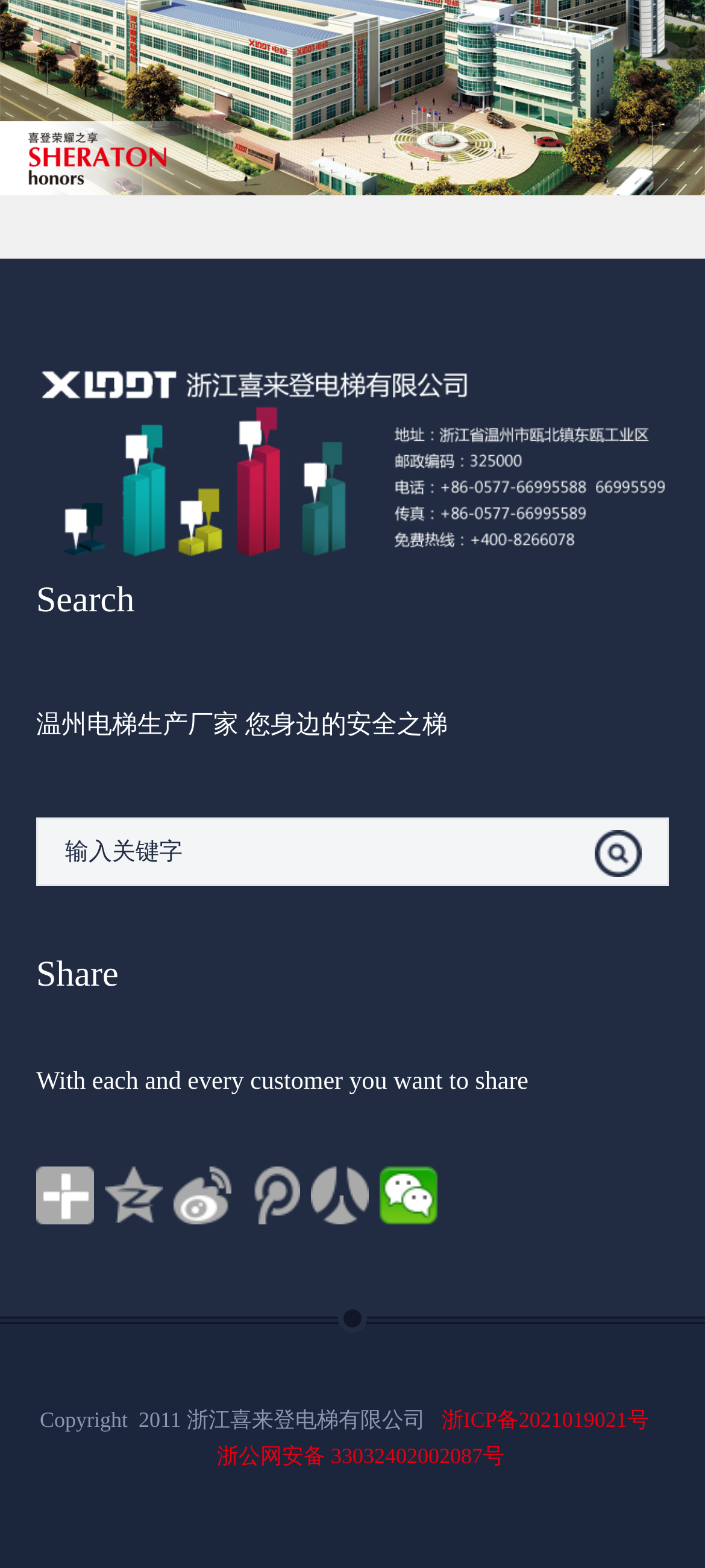How many social media platforms can you share to?
Please provide a single word or phrase as your answer based on the screenshot.

5